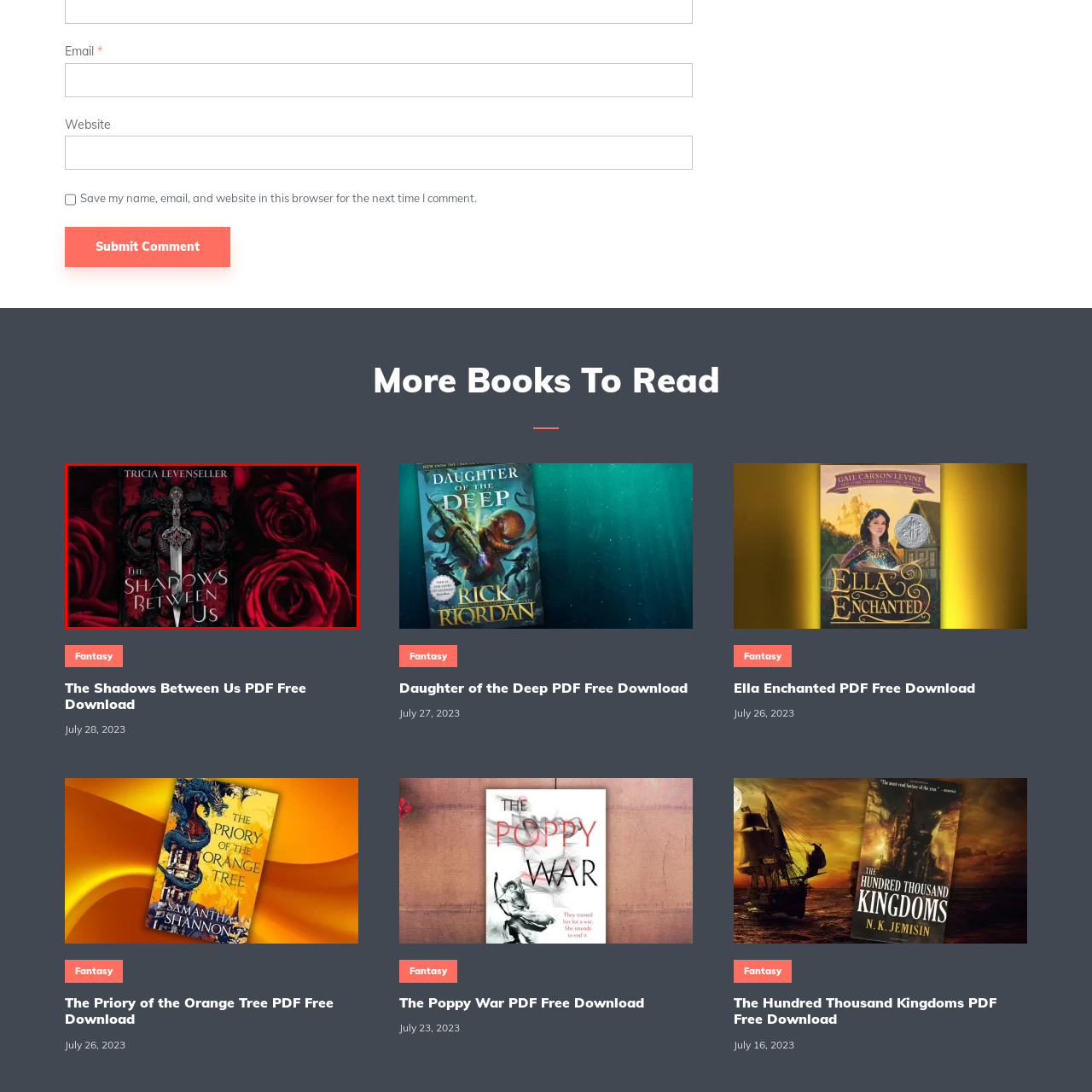Give a detailed narrative of the image enclosed by the red box.

The image showcases the captivating cover of "The Shadows Between Us" by Tricia Levenseller. Dominating the design is an intricately detailed sword, symbolizing themes of power and intrigue, set against a dark background adorned with beautiful red roses. The contrast of the vibrant flowers against the dark tones evokes a sense of mystery and romance, aligning with the book's themes. The title is prominently displayed in elegant, bold lettering at the center, while the author’s name is gracefully positioned at the top, adding to the overall dramatic effect of the cover. This aesthetic invites readers to delve into a tale of ambition, love, and treachery.